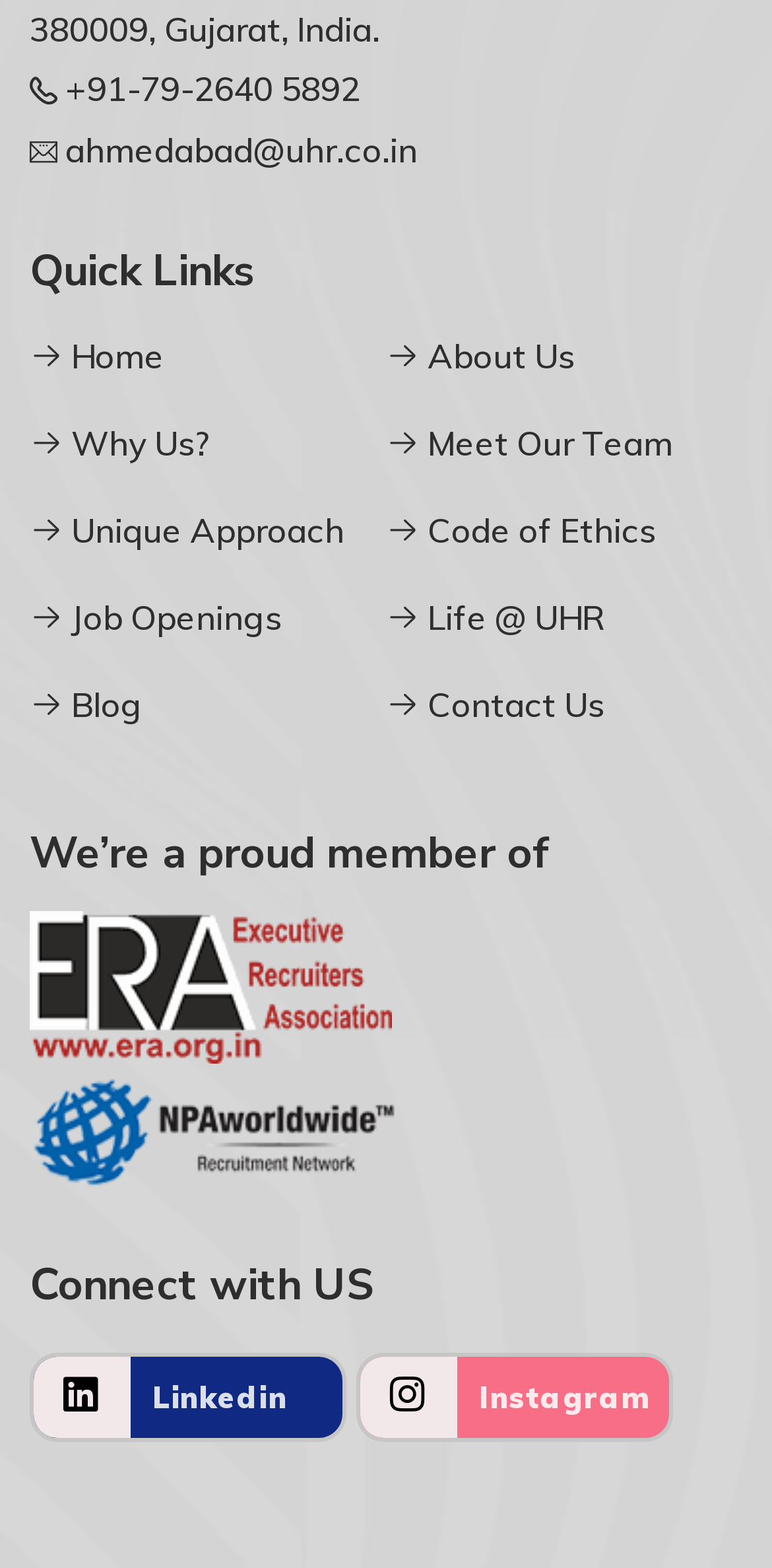Answer the question with a brief word or phrase:
How many social media platforms are mentioned?

2